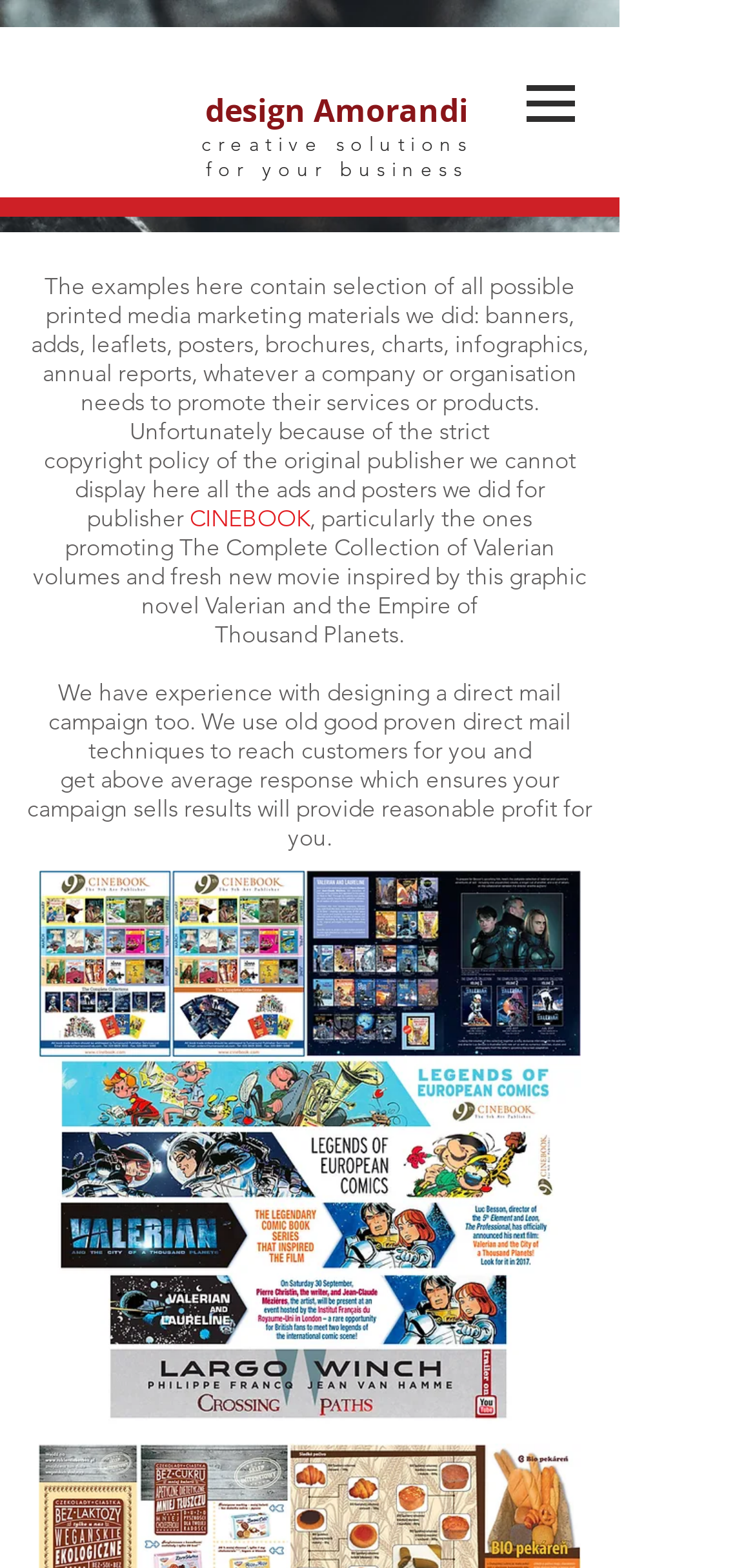Answer the question using only a single word or phrase: 
What is the subject of the poster banner image?

Comic book